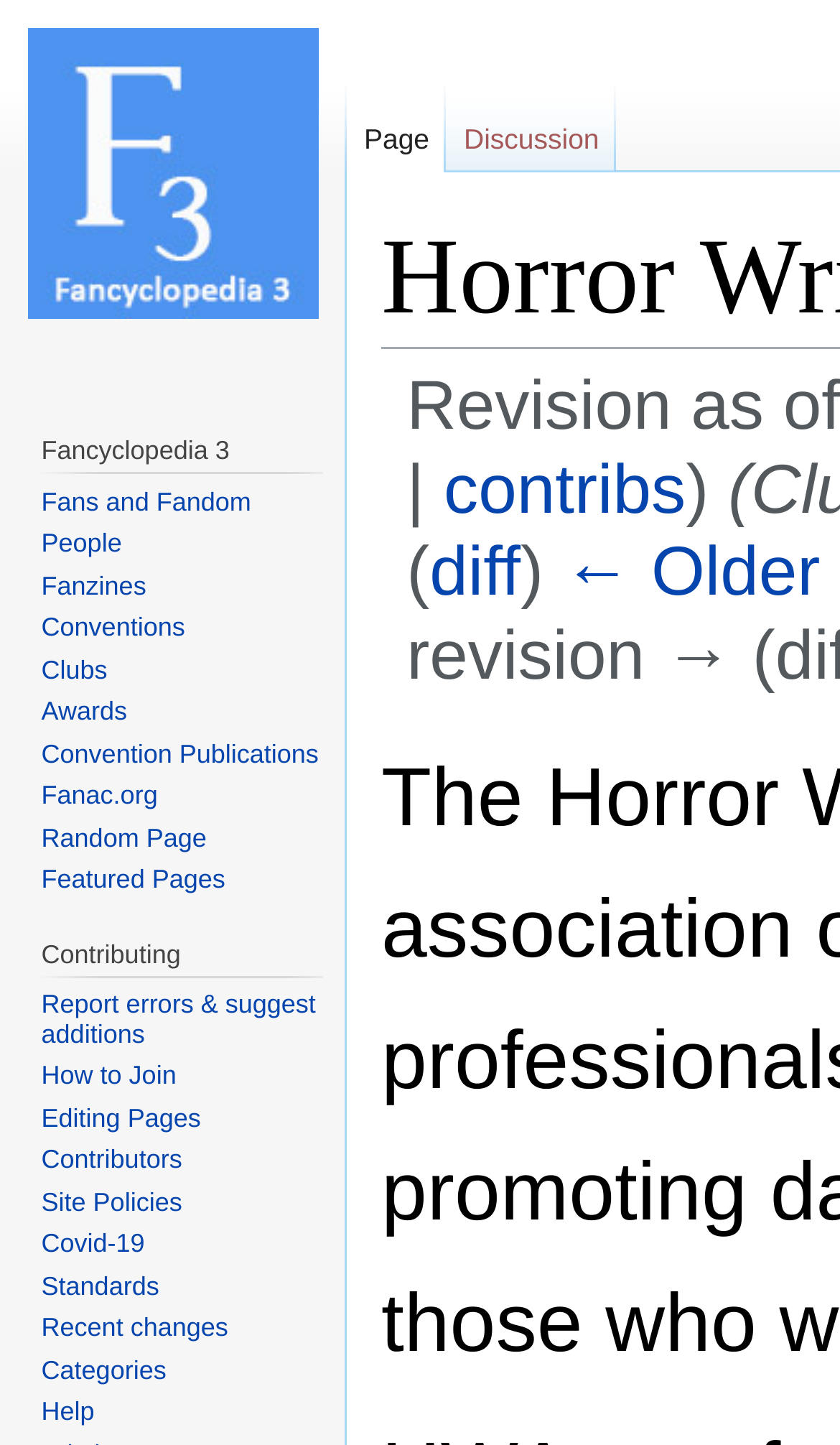Please determine the bounding box coordinates of the section I need to click to accomplish this instruction: "Visit the main page".

[0.0, 0.0, 0.41, 0.239]